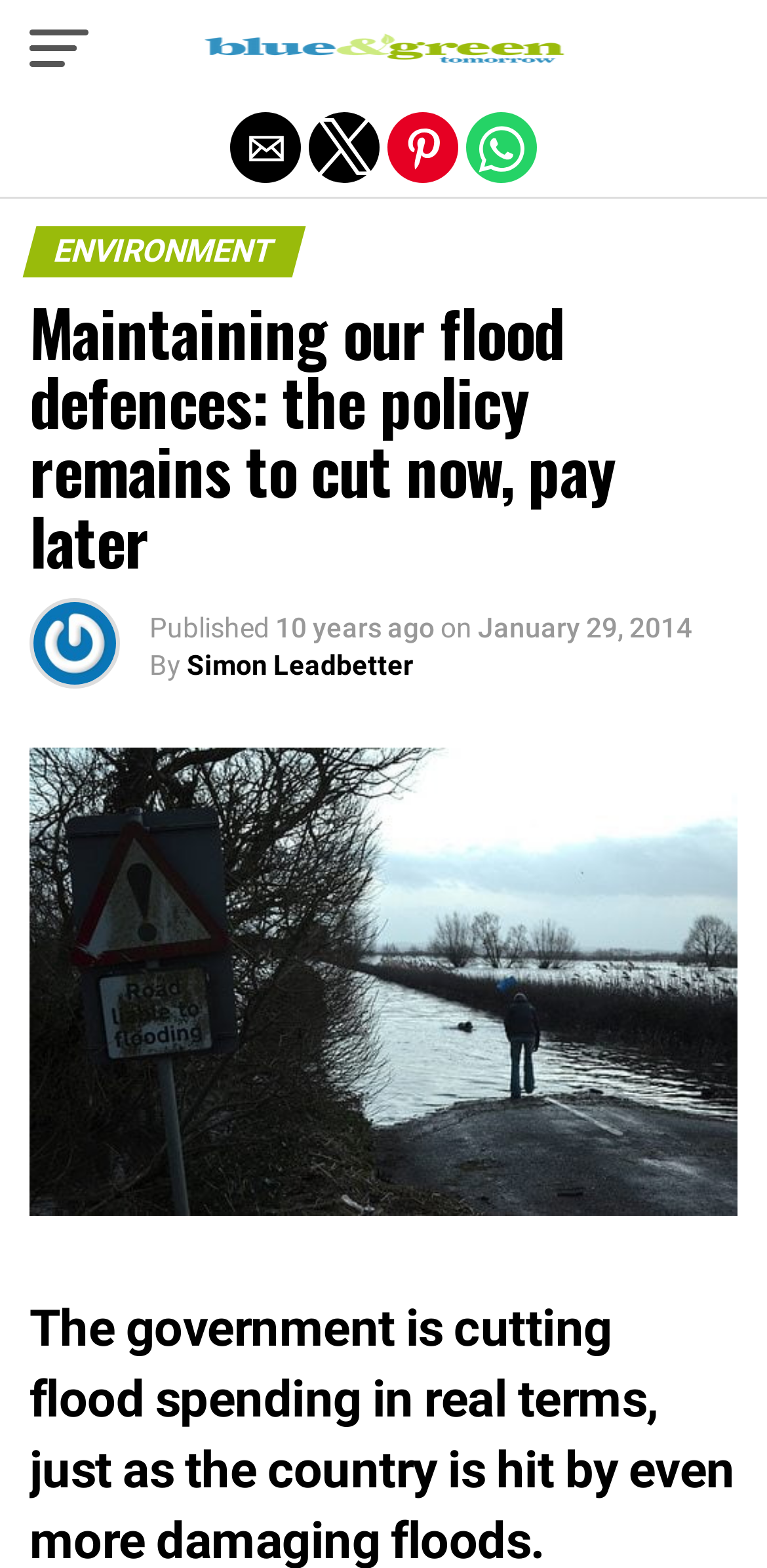Using the information in the image, give a comprehensive answer to the question: 
What is the name of the website?

I determined the answer by looking at the link element with the text 'Blue and Green Tomorrow' which is likely to be the website's name.